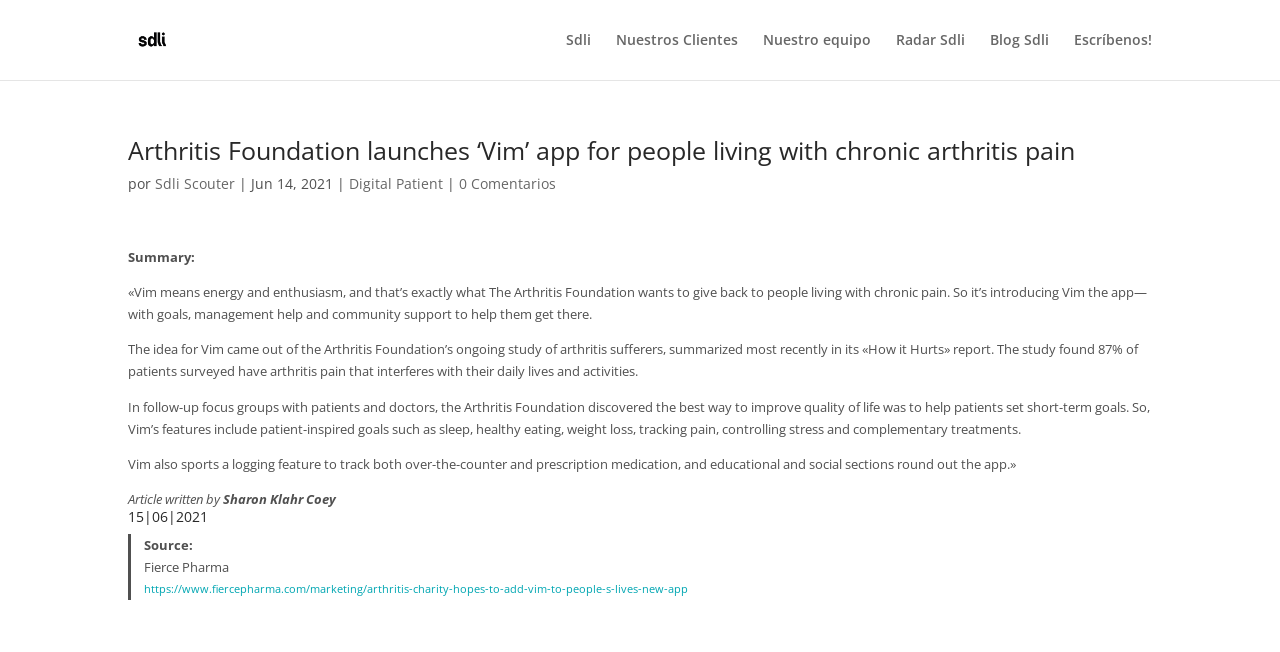Please give a short response to the question using one word or a phrase:
What is the purpose of the logging feature in the Vim app?

Track medication